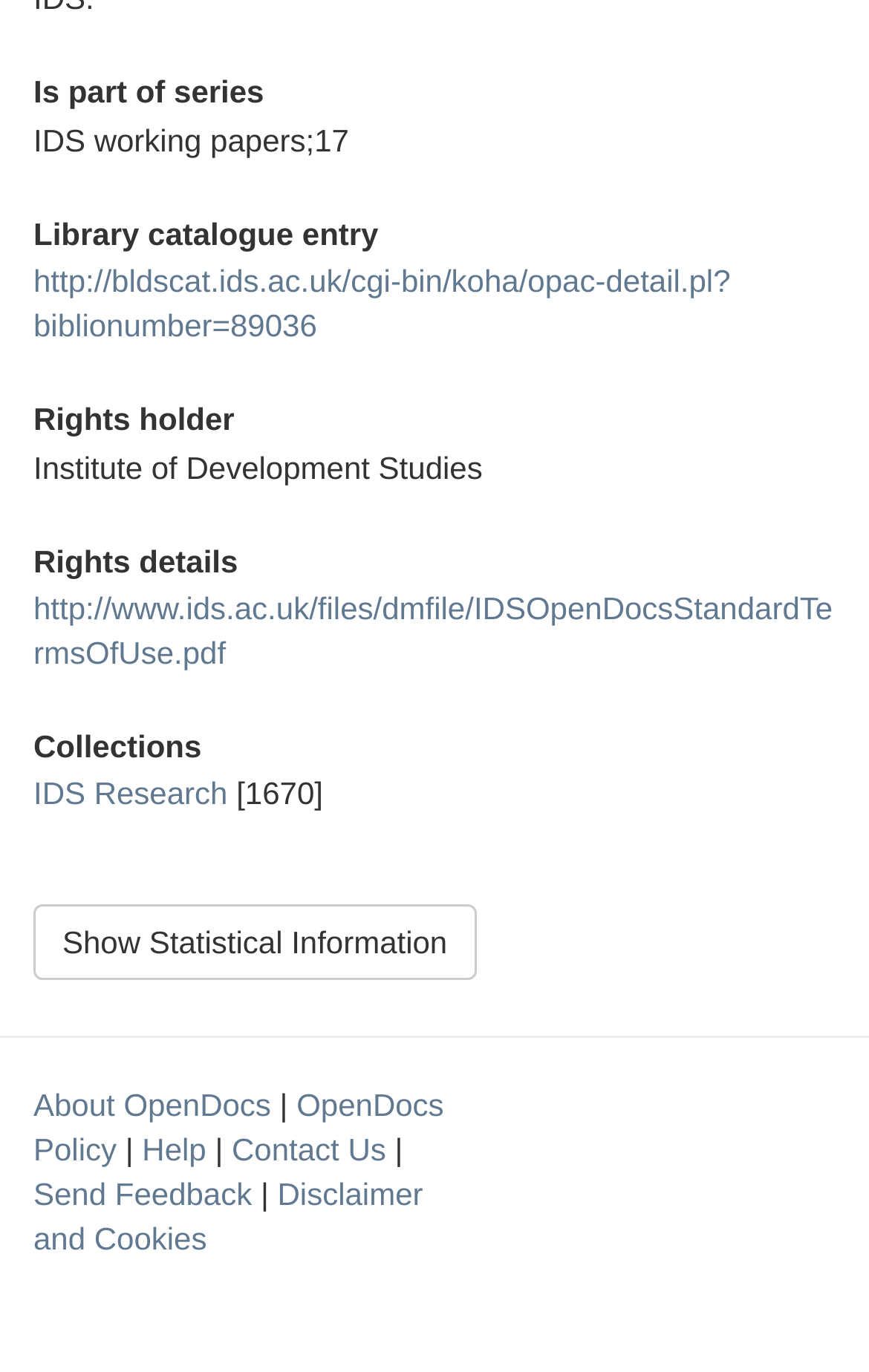Determine the coordinates of the bounding box that should be clicked to complete the instruction: "Visit IDS Research". The coordinates should be represented by four float numbers between 0 and 1: [left, top, right, bottom].

[0.038, 0.565, 0.262, 0.591]